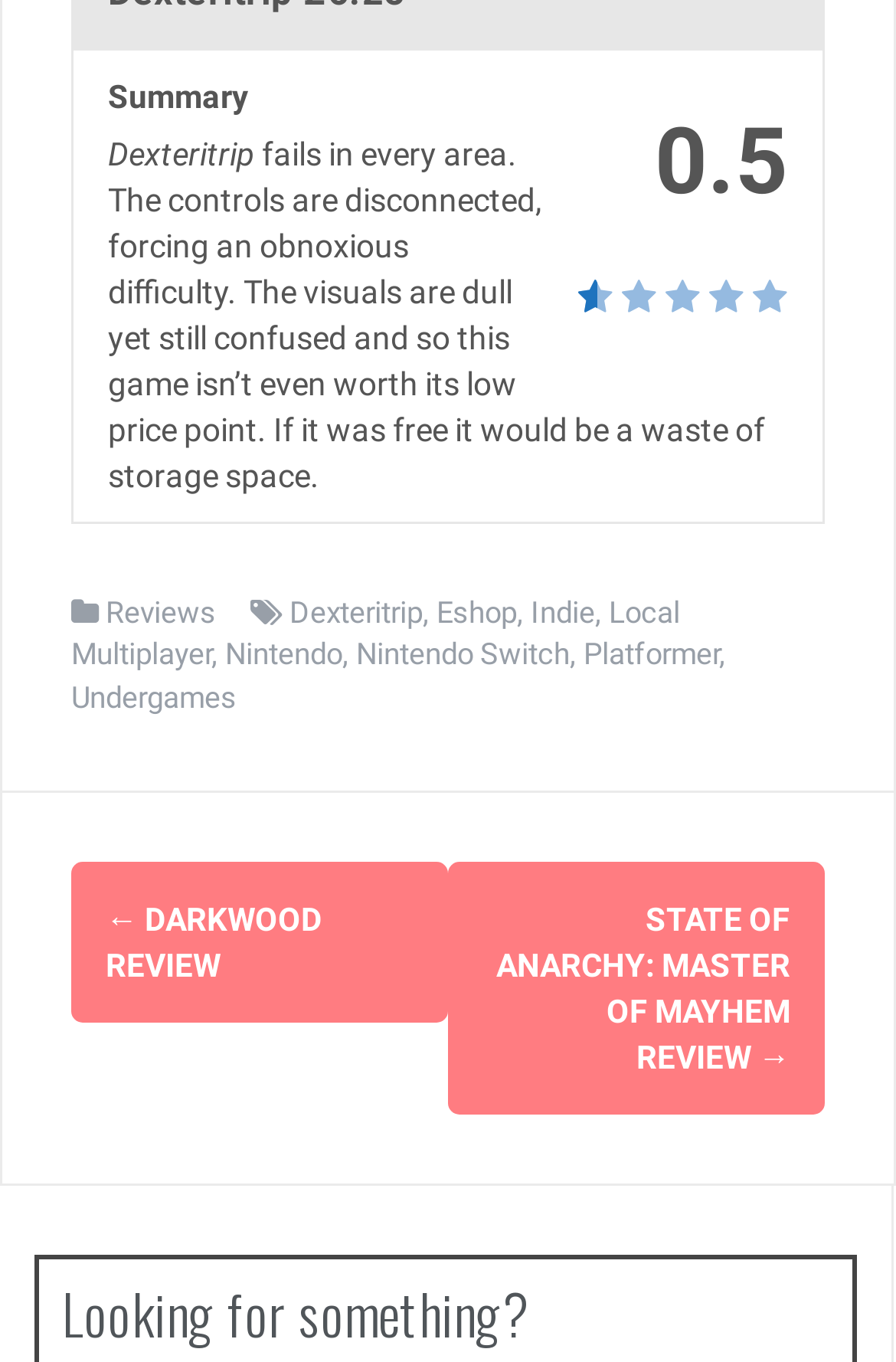Determine the bounding box coordinates of the region to click in order to accomplish the following instruction: "Read DARKWOOD REVIEW". Provide the coordinates as four float numbers between 0 and 1, specifically [left, top, right, bottom].

[0.118, 0.661, 0.359, 0.721]